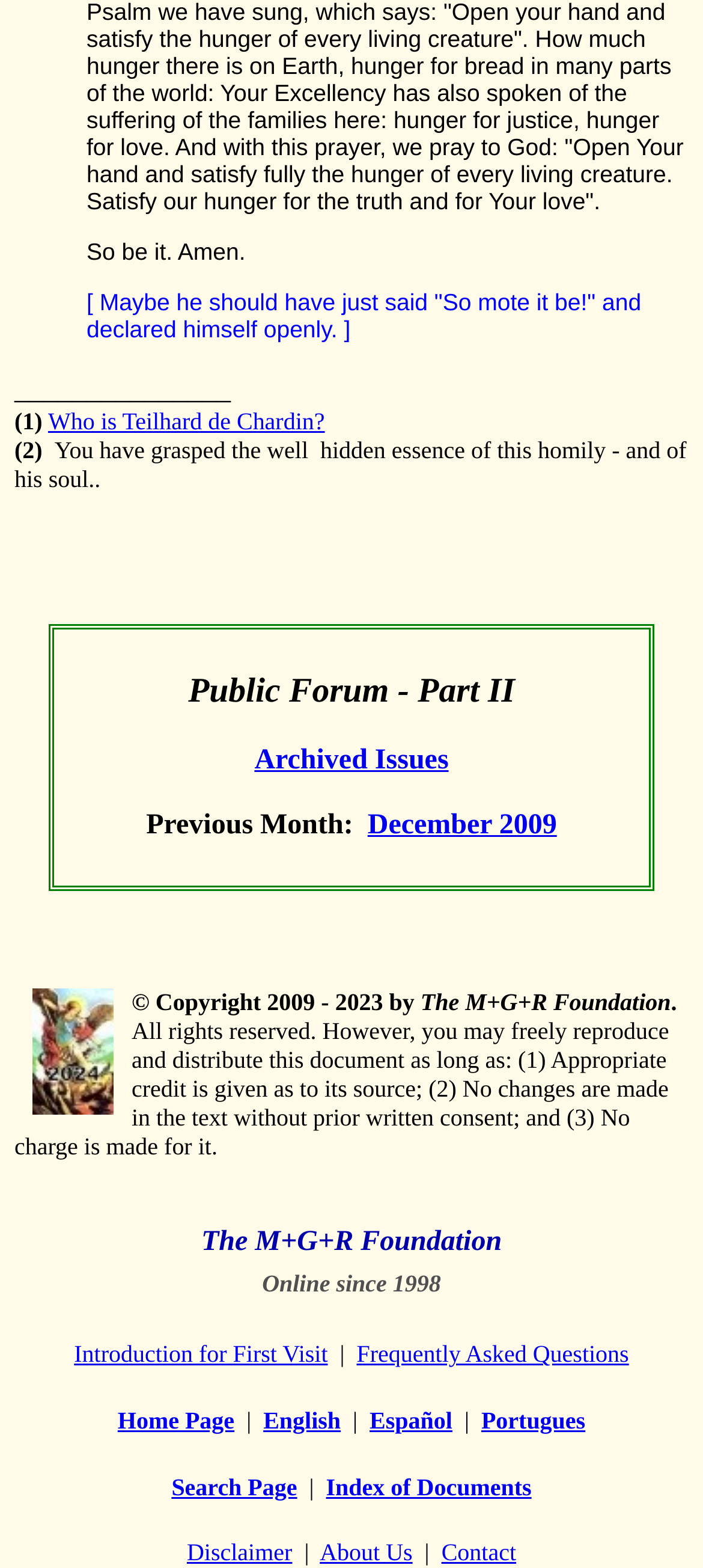Please locate the bounding box coordinates of the element that needs to be clicked to achieve the following instruction: "Go to 'Archived Issues'". The coordinates should be four float numbers between 0 and 1, i.e., [left, top, right, bottom].

[0.362, 0.475, 0.638, 0.495]